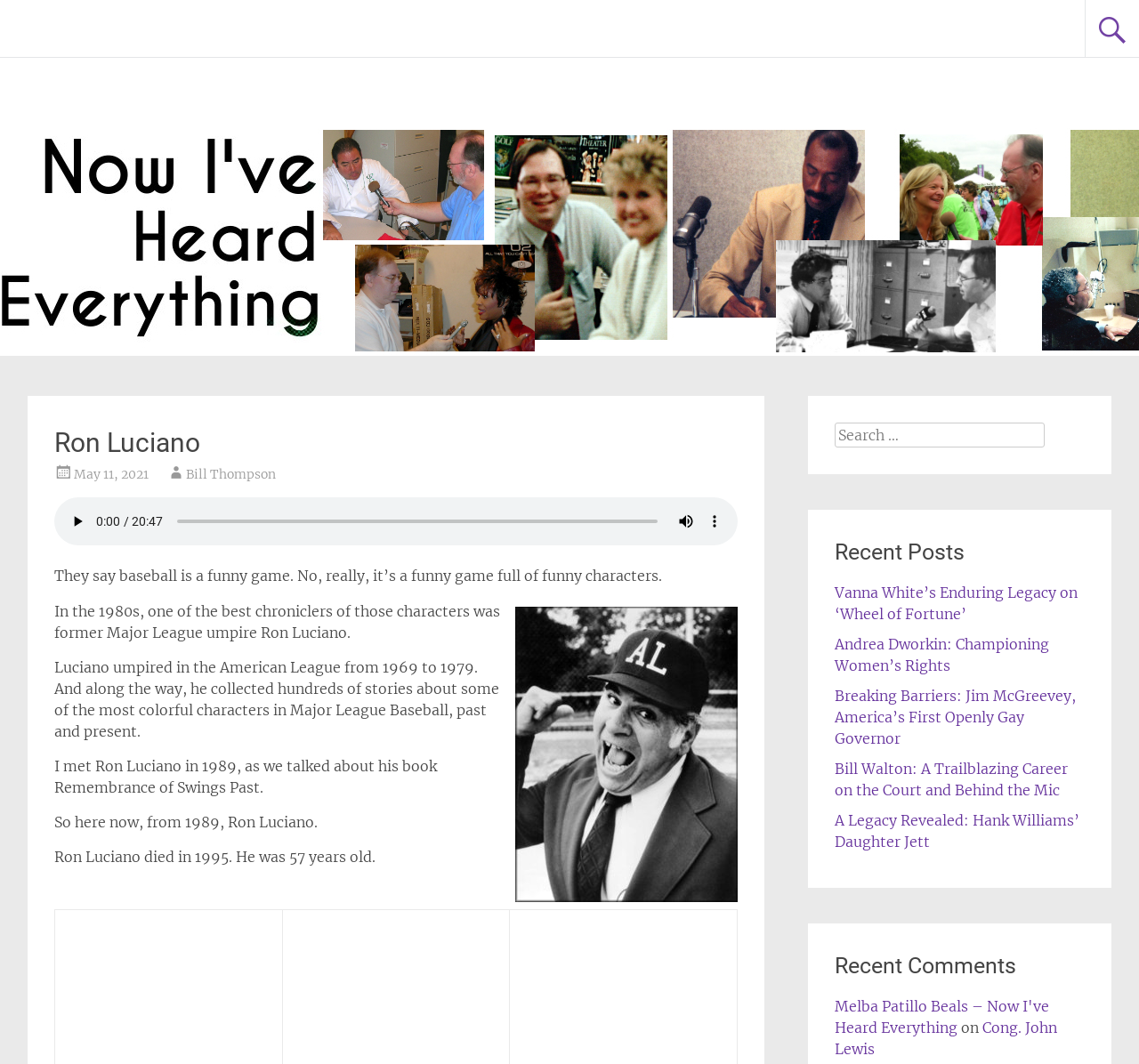Locate the UI element described as follows: "Andrea Dworkin: Championing Women’s Rights". Return the bounding box coordinates as four float numbers between 0 and 1 in the order [left, top, right, bottom].

[0.733, 0.597, 0.921, 0.634]